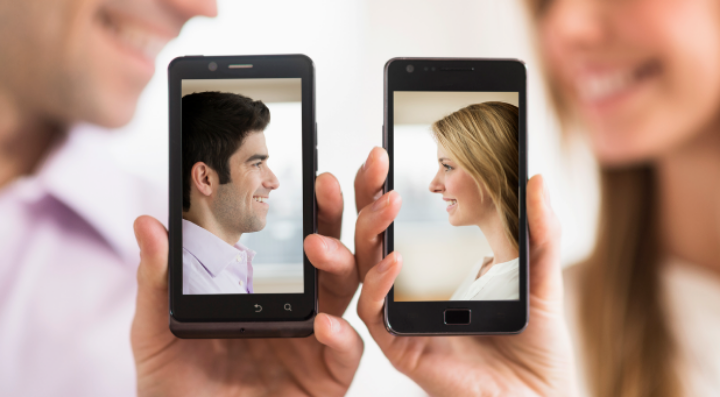Respond with a single word or phrase for the following question: 
What is the theme of the image?

Online dating